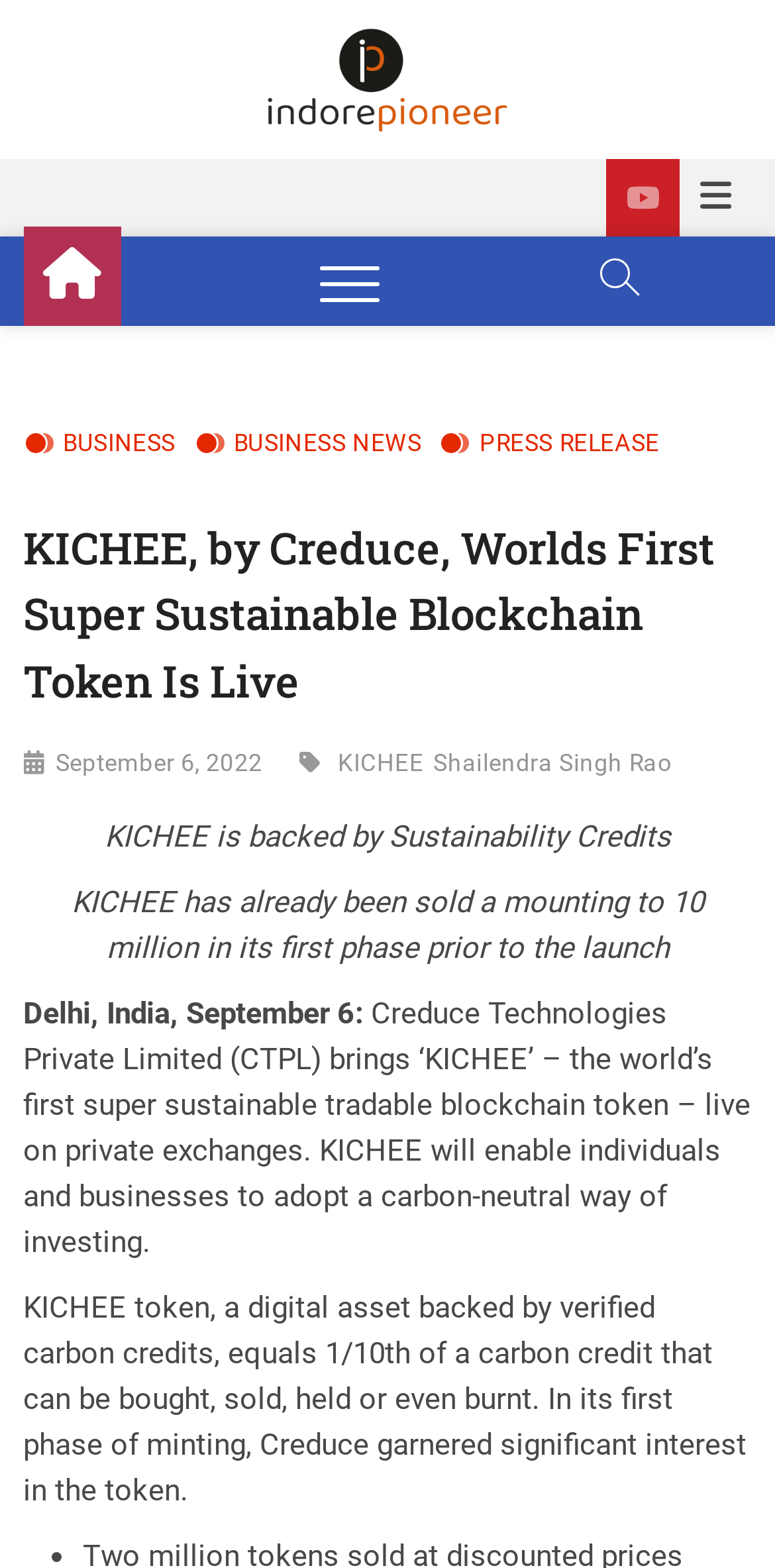Given the element description Business, predict the bounding box coordinates for the UI element in the webpage screenshot. The format should be (top-left x, top-left y, bottom-right x, bottom-right y), and the values should be between 0 and 1.

[0.03, 0.274, 0.226, 0.294]